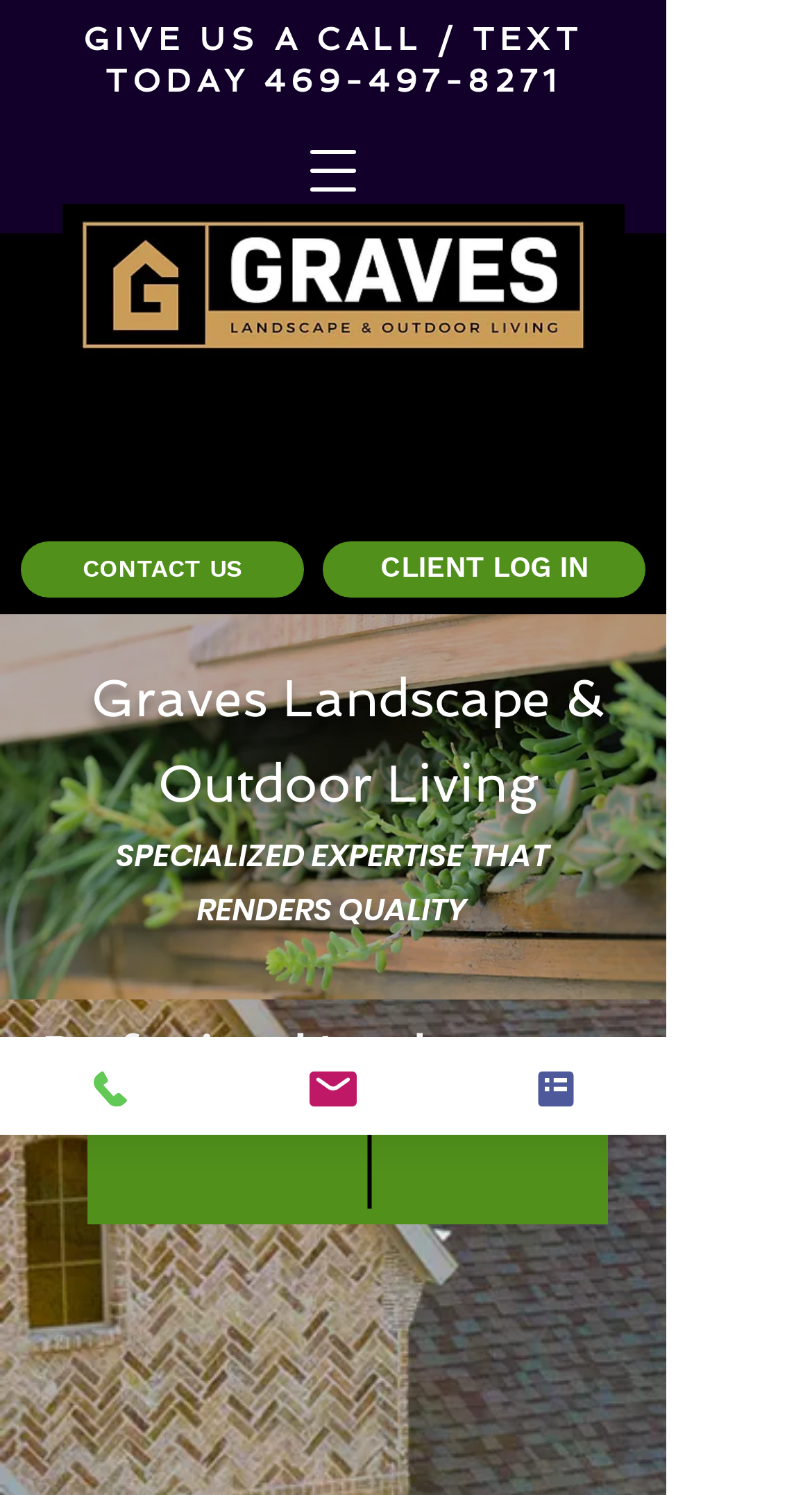Please mark the bounding box coordinates of the area that should be clicked to carry out the instruction: "Call or text today".

[0.103, 0.013, 0.718, 0.068]